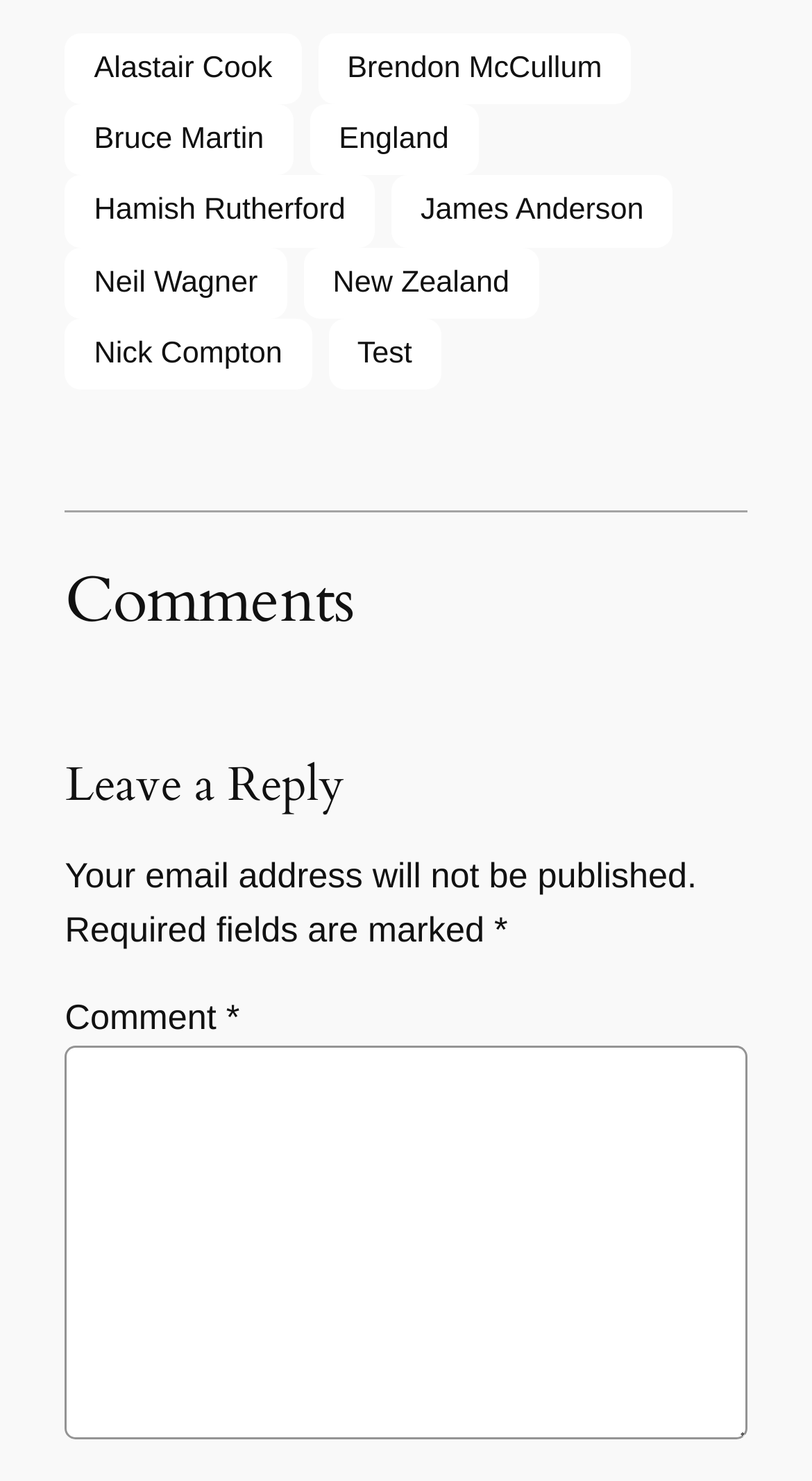What is the purpose of the textbox?
Refer to the image and give a detailed response to the question.

The textbox is labeled 'Comment *' and is required, suggesting that its purpose is to allow users to leave a comment on the webpage.